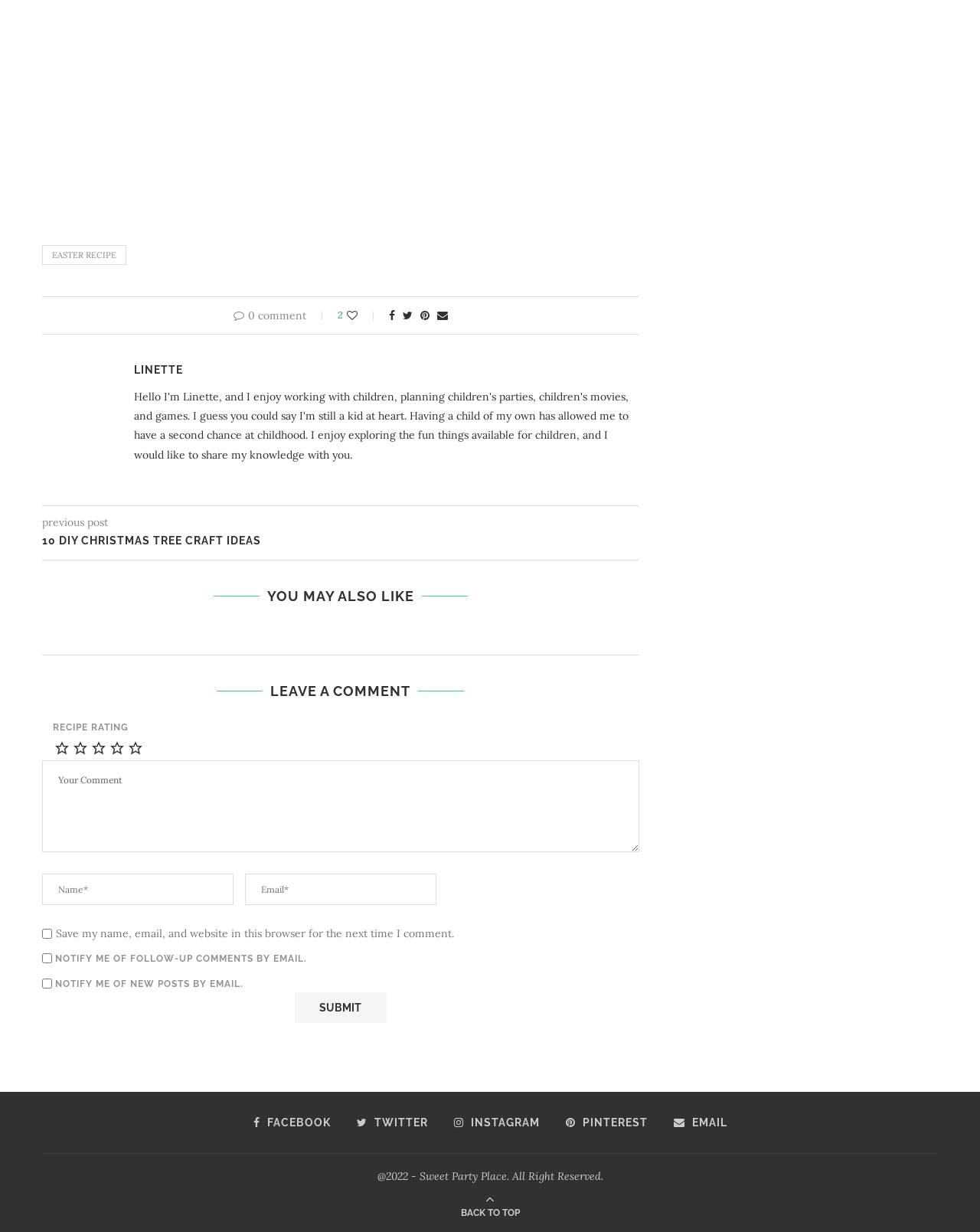How many rating options are available for the recipe?
Analyze the image and deliver a detailed answer to the question.

The recipe rating section has 6 radio buttons with options to rate the recipe from 1 to 5 stars, and an option to not rate the recipe at all.